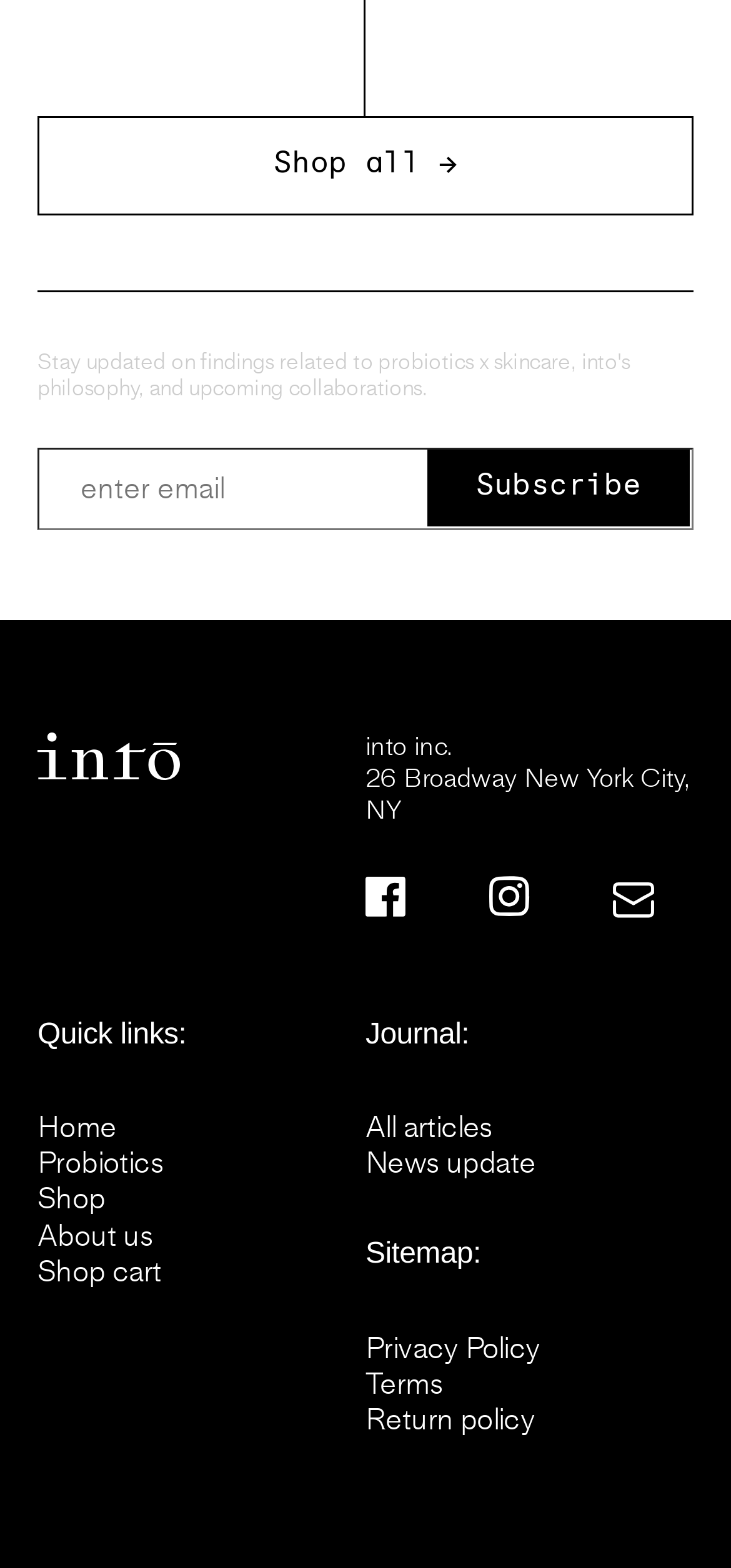What are the quick links?
Please answer the question as detailed as possible.

The quick links section is located in the top section of the webpage, and it contains links to various pages on the website, including Home, Probiotics, Shop, About us, and Shop cart.